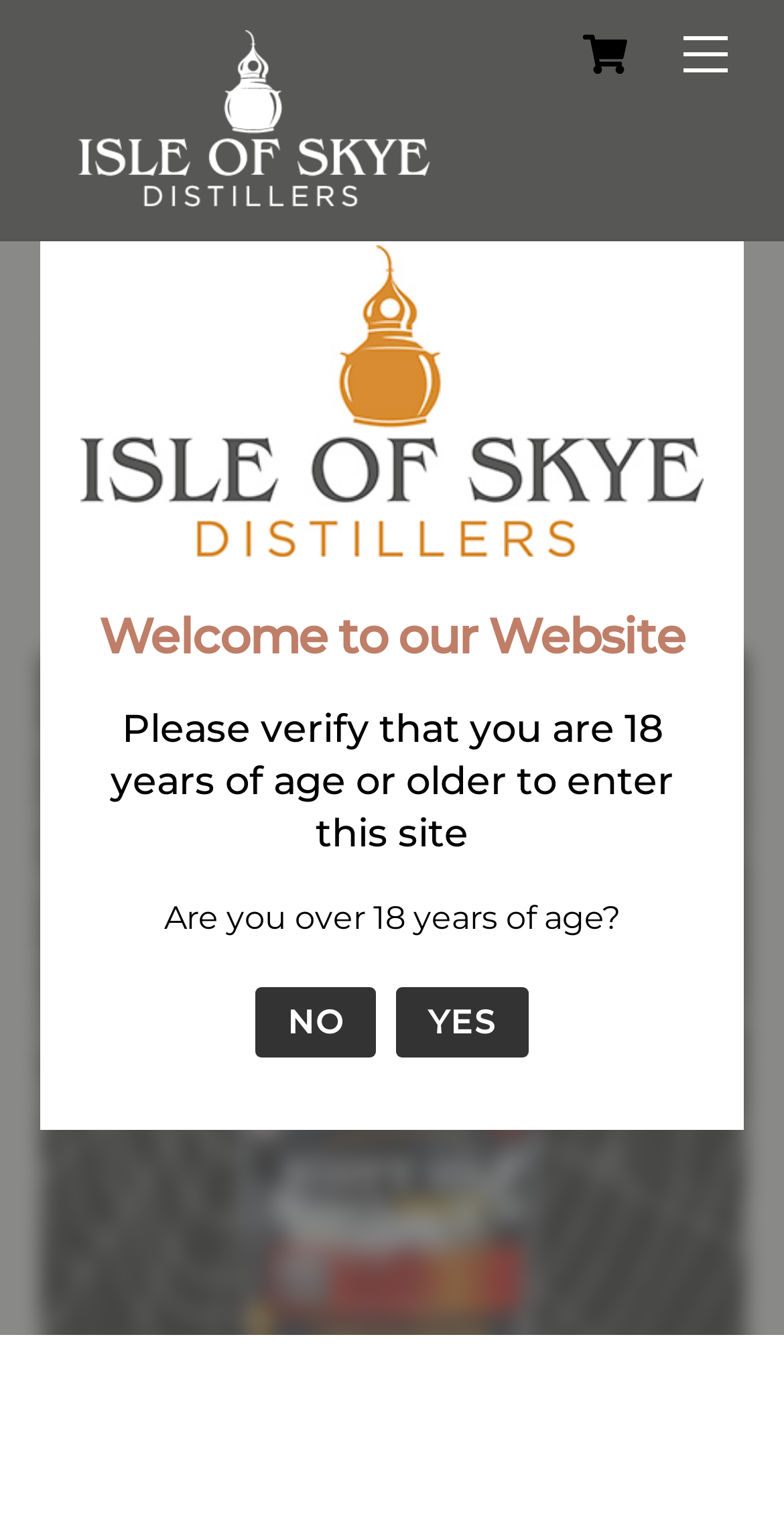Determine the primary headline of the webpage.

Scottish Halloween Traditions